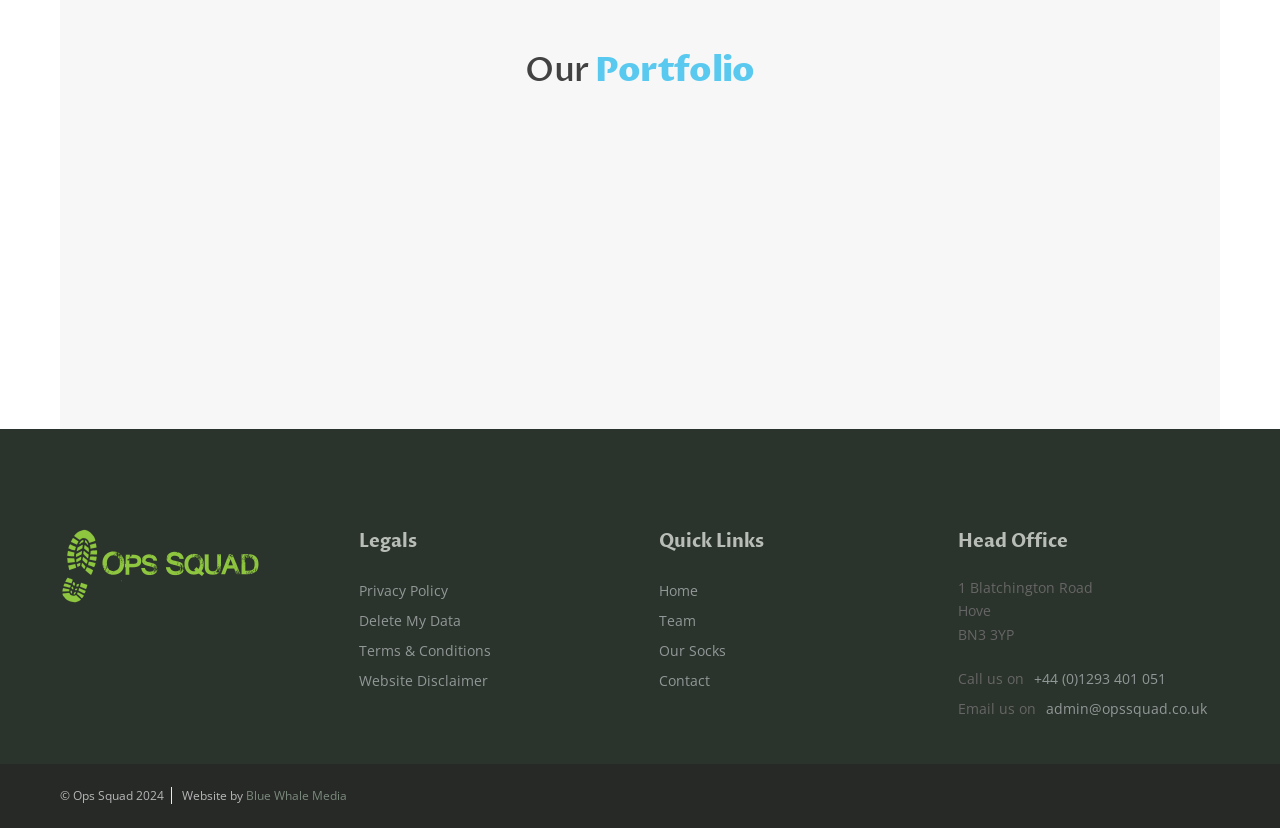Please provide a one-word or short phrase answer to the question:
What is the name of the company?

Ops Squad